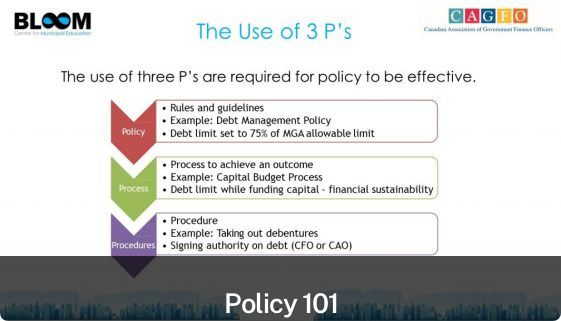Kindly respond to the following question with a single word or a brief phrase: 
Who may be involved in signing authority on debt?

CFO or CAO